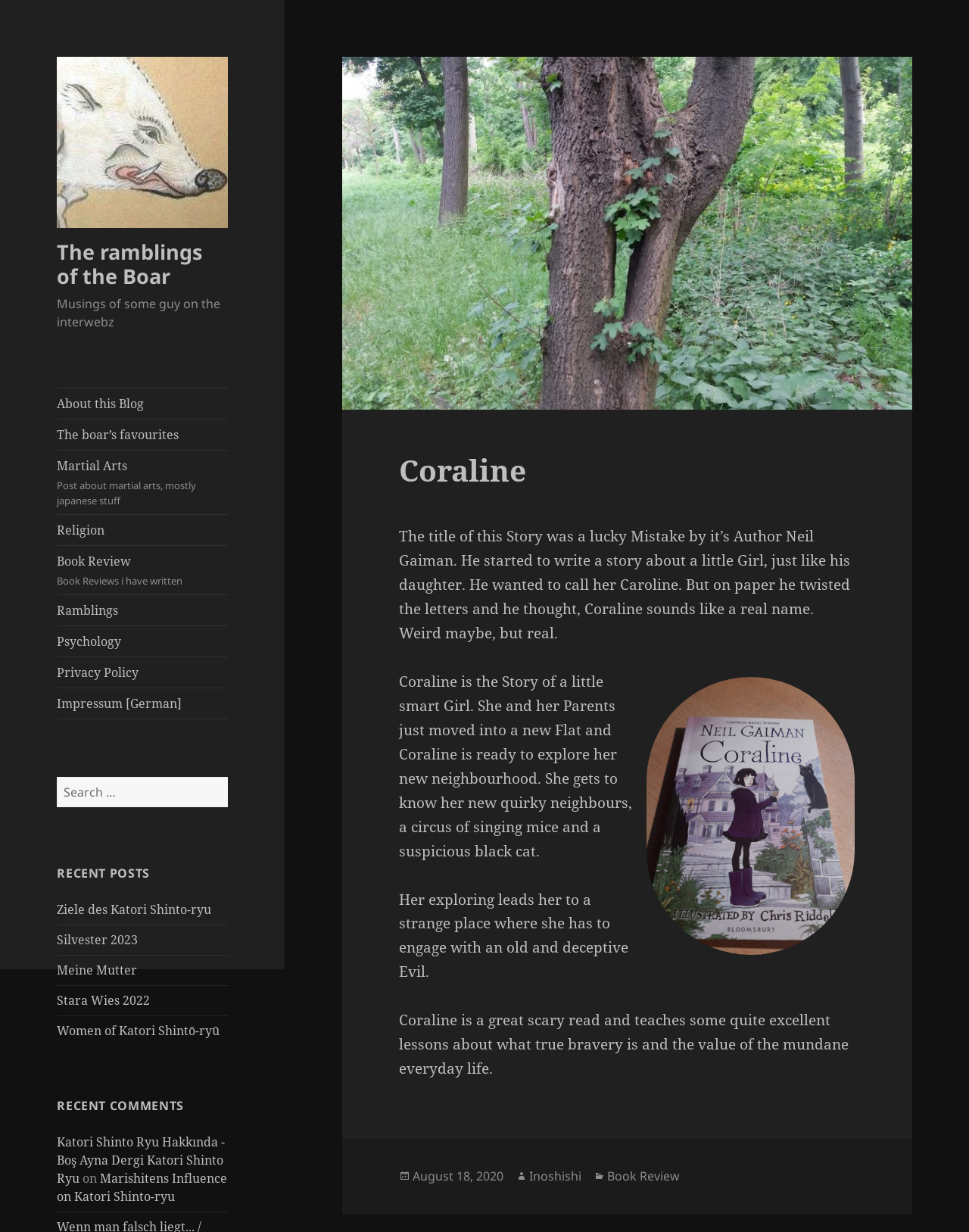Give a one-word or short phrase answer to this question: 
How many recent comments are displayed on the webpage?

2